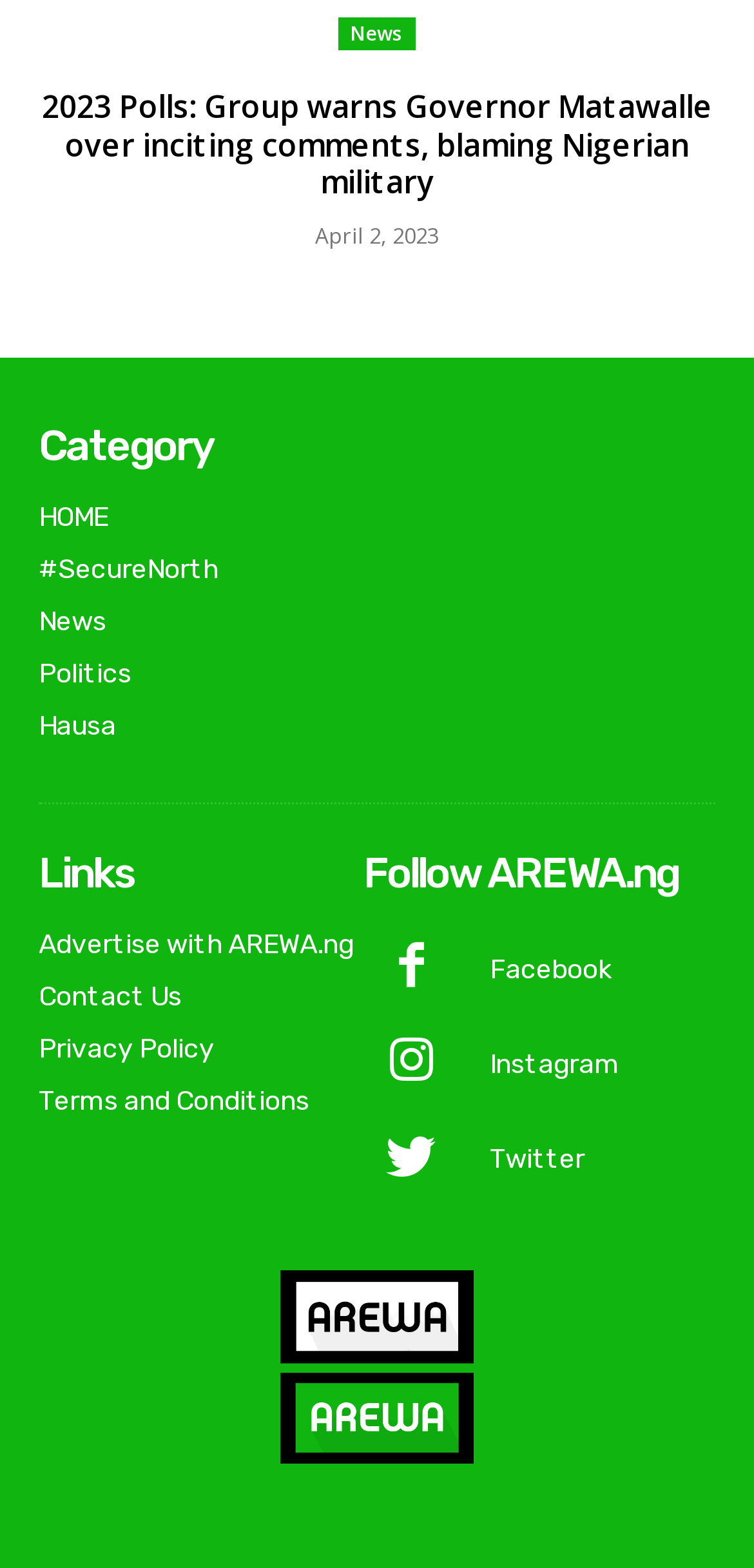Determine the bounding box coordinates of the clickable region to execute the instruction: "Visit the HOME page". The coordinates should be four float numbers between 0 and 1, denoted as [left, top, right, bottom].

[0.051, 0.319, 0.144, 0.34]